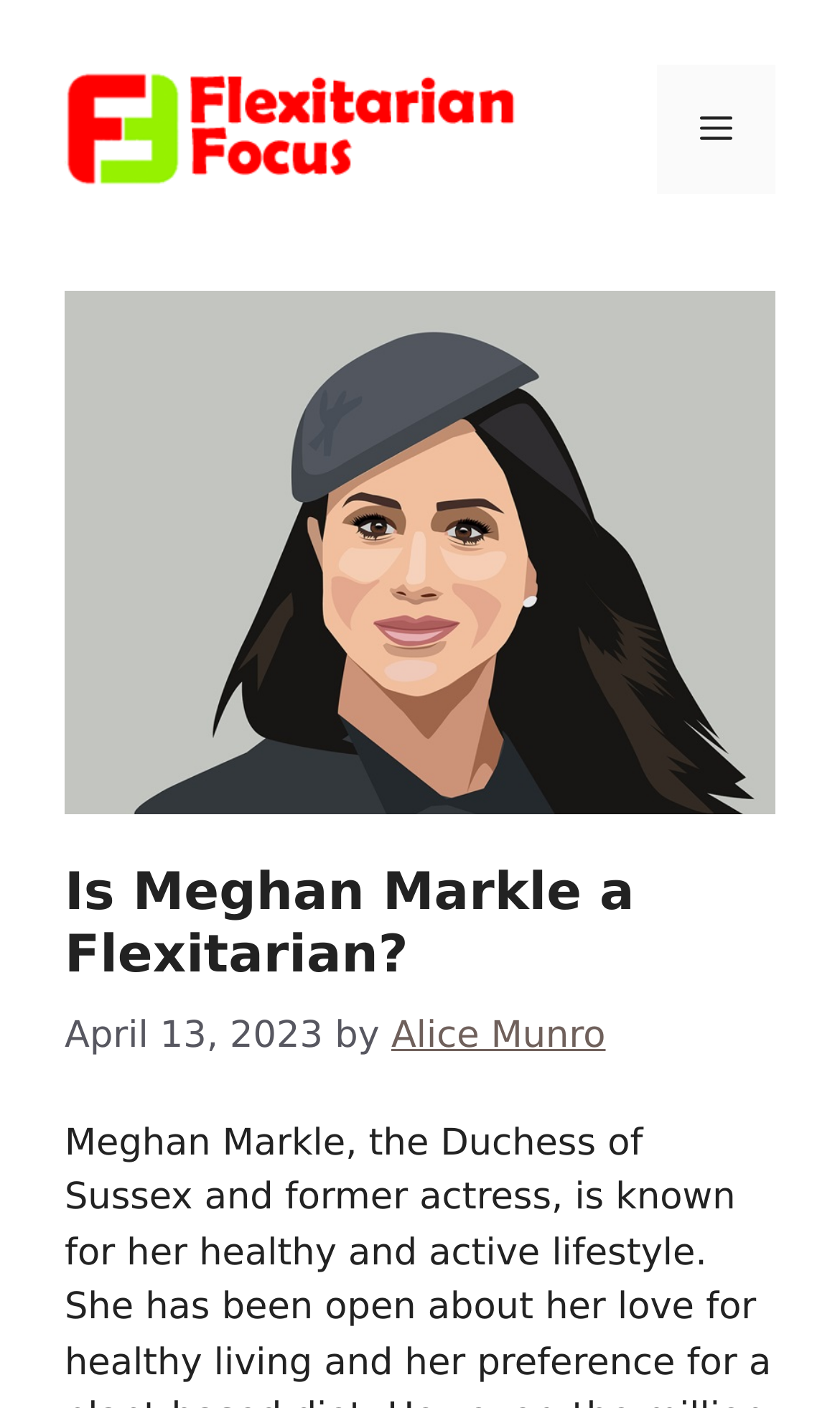Please find the bounding box coordinates (top-left x, top-left y, bottom-right x, bottom-right y) in the screenshot for the UI element described as follows: Menu

[0.782, 0.046, 0.923, 0.138]